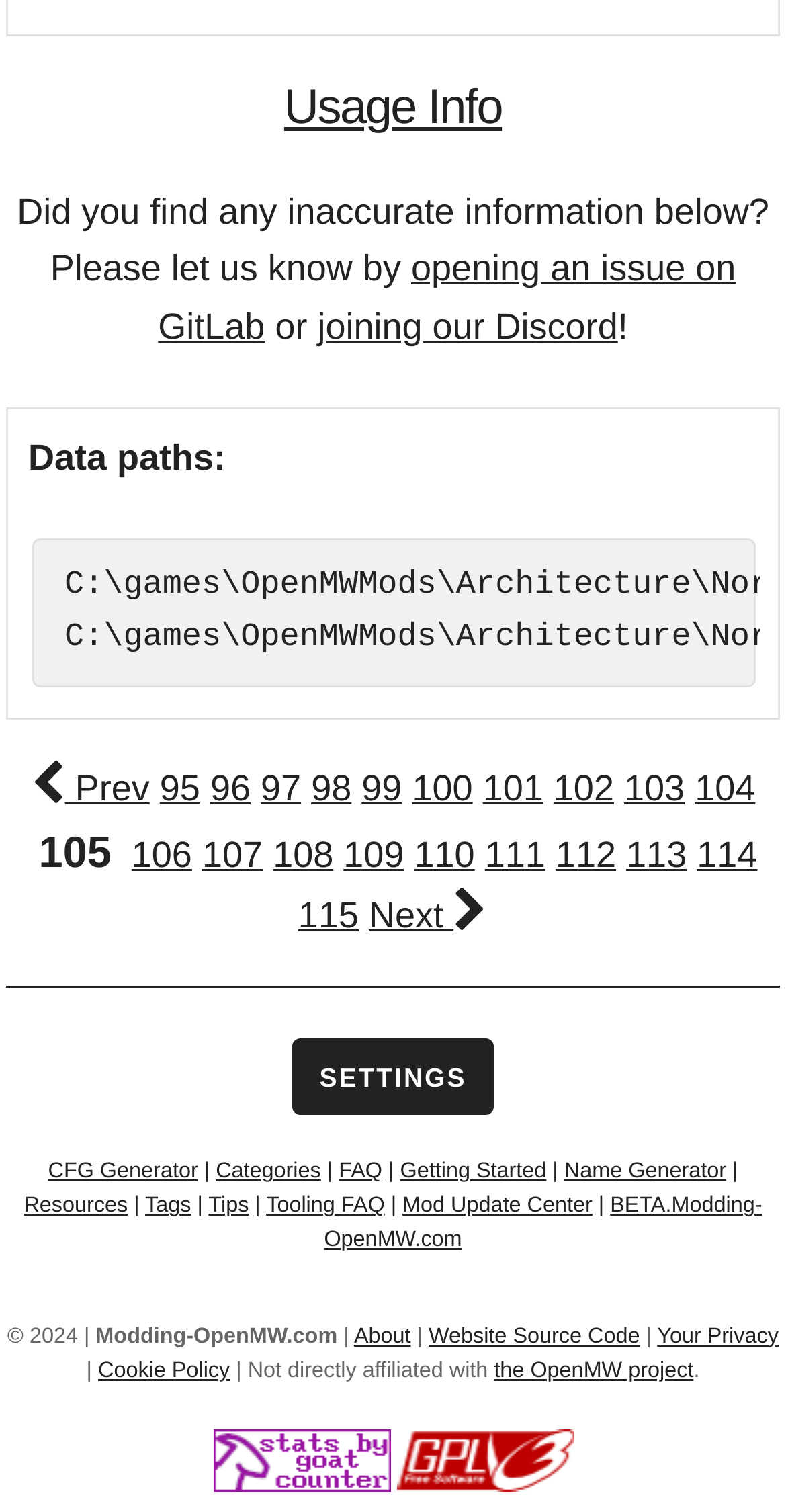What is the function of the 'SETTINGS' link?
Refer to the screenshot and deliver a thorough answer to the question presented.

The 'SETTINGS' link is located at the bottom of the webpage, and its function is to allow users to access settings, which can be inferred from its position and the context of the surrounding elements.